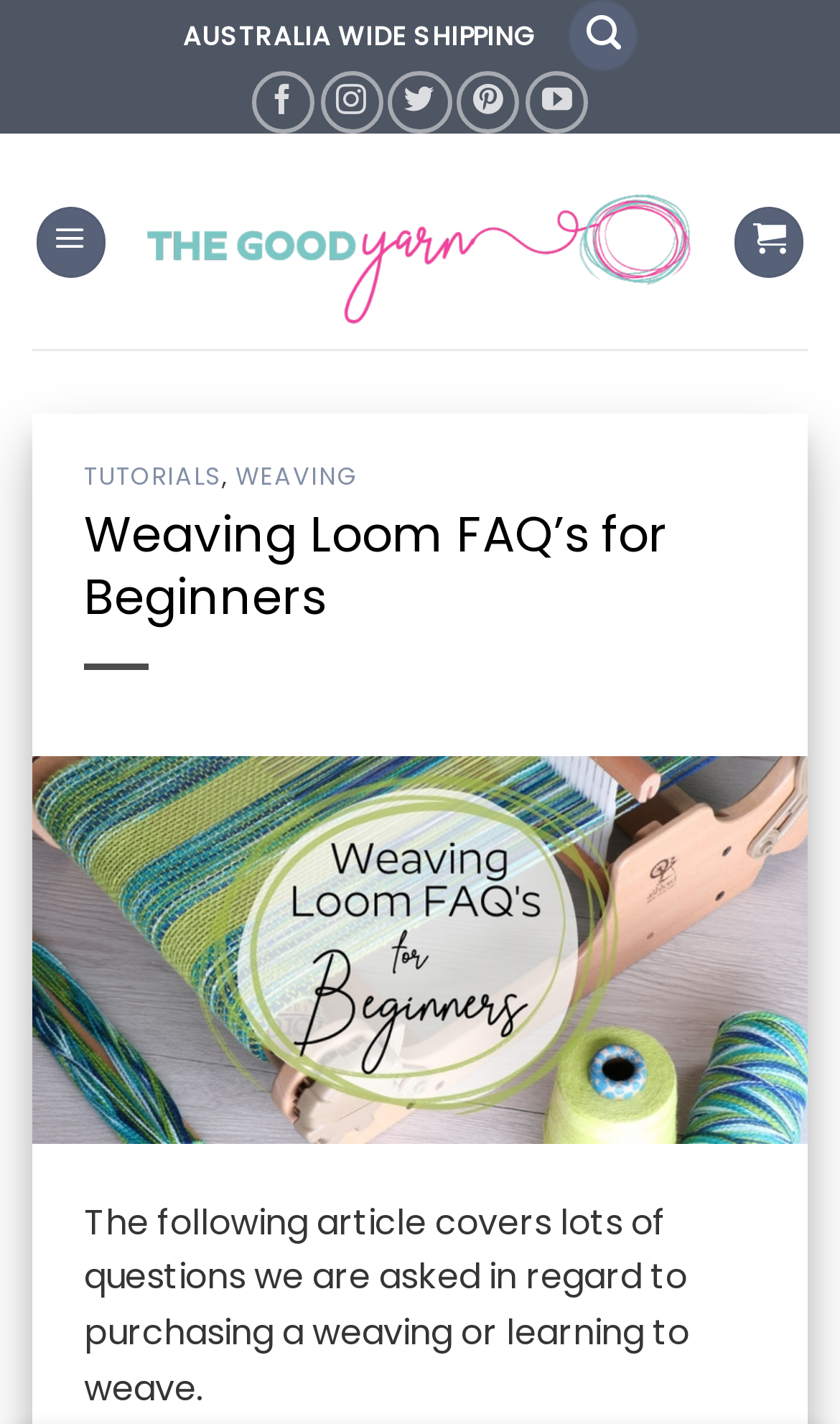What is the topic of the tutorials on this webpage?
Answer briefly with a single word or phrase based on the image.

Weaving